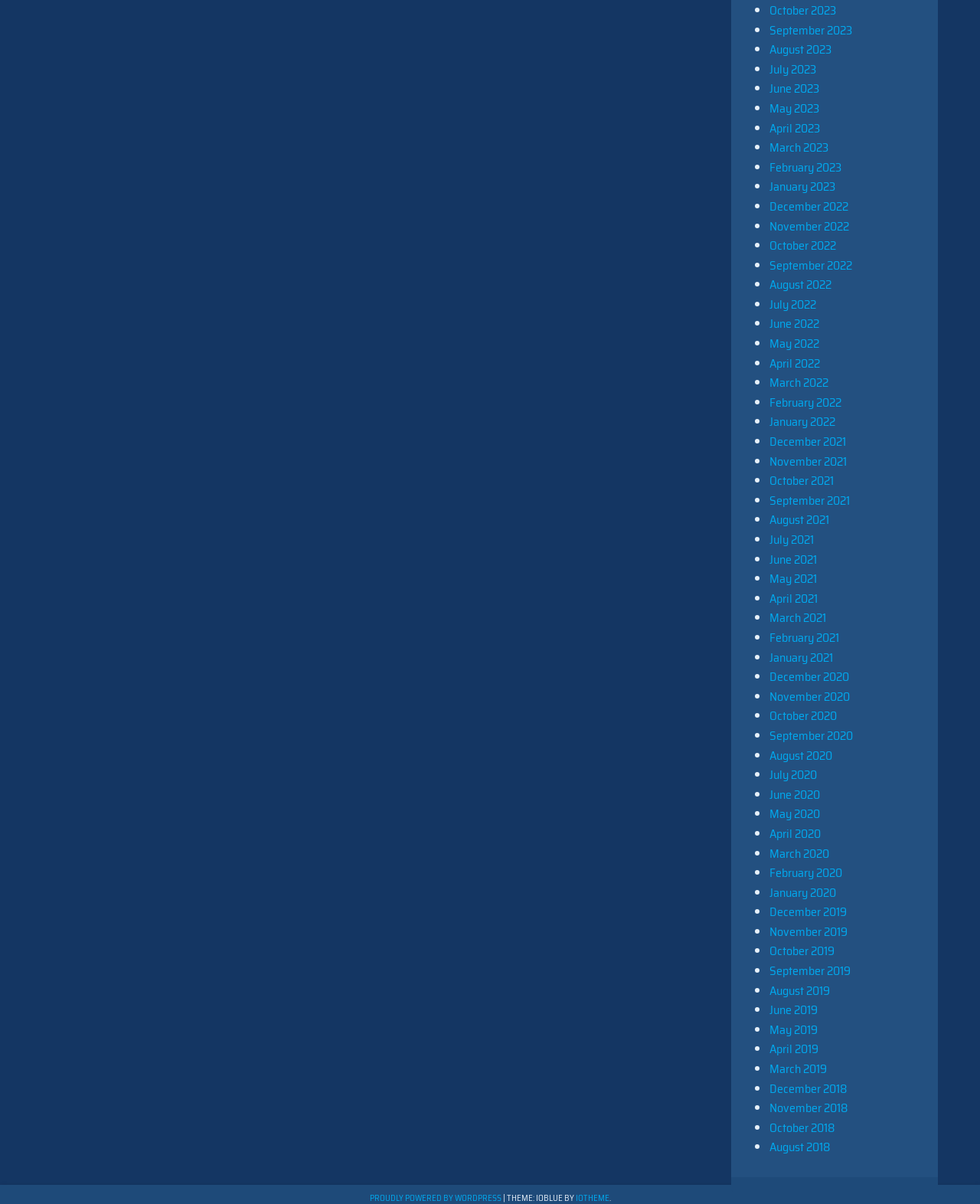How many months are listed?
Look at the image and respond with a single word or a short phrase.

36